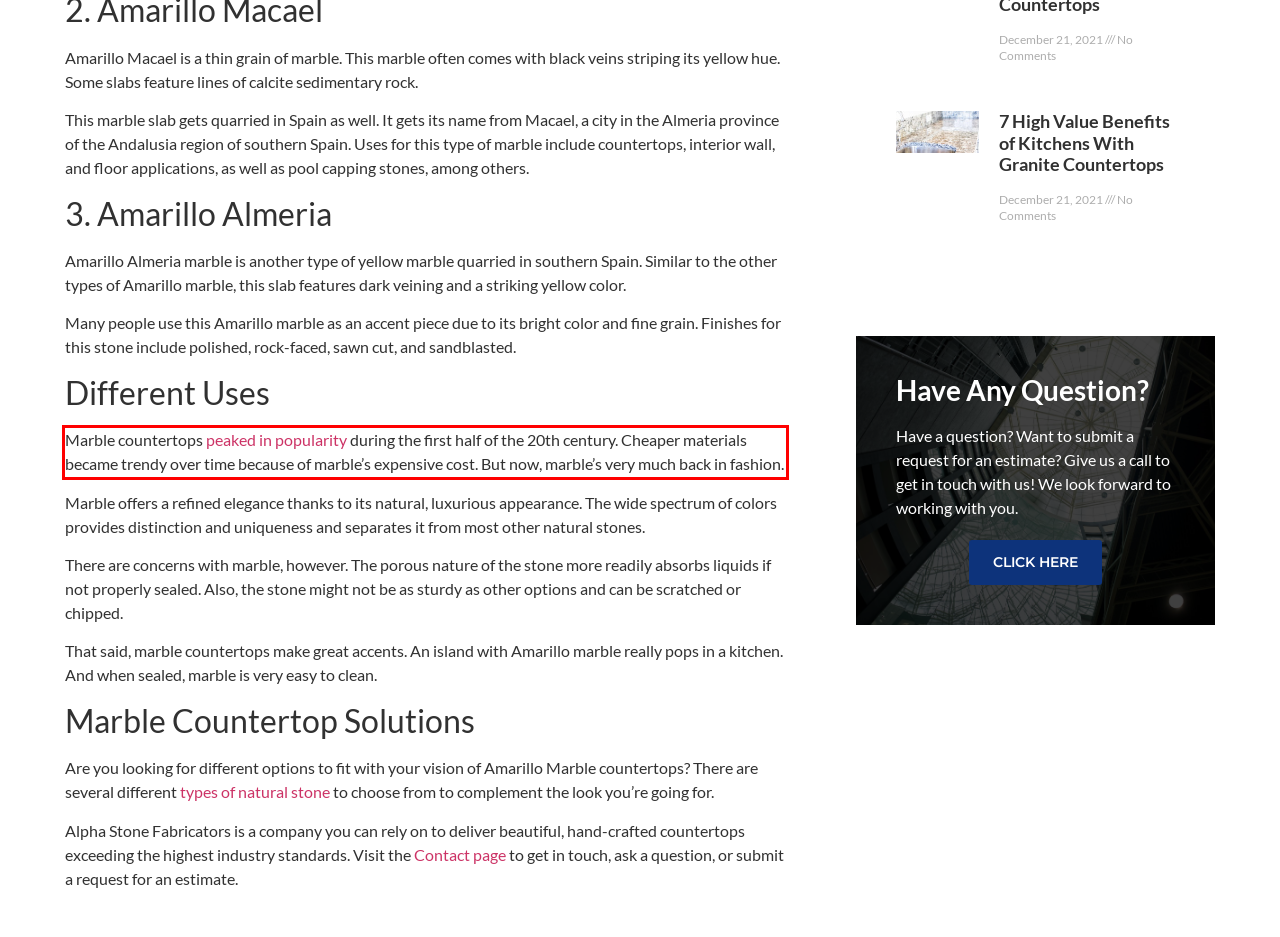You have a screenshot of a webpage, and there is a red bounding box around a UI element. Utilize OCR to extract the text within this red bounding box.

Marble countertops peaked in popularity during the first half of the 20th century. Cheaper materials became trendy over time because of marble’s expensive cost. But now, marble’s very much back in fashion.